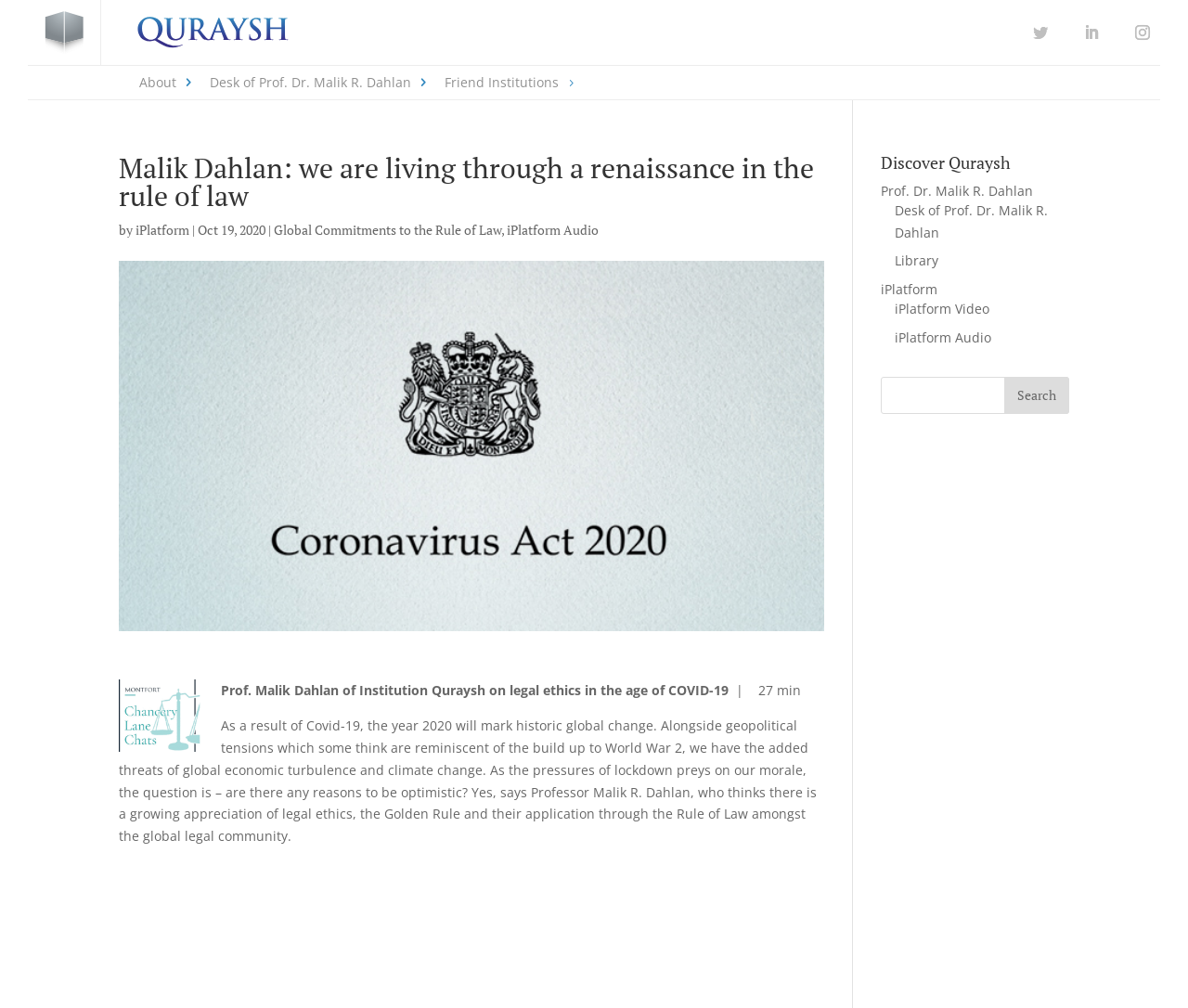Indicate the bounding box coordinates of the clickable region to achieve the following instruction: "Visit the desk of Prof. Dr. Malik R. Dahlan."

[0.177, 0.065, 0.362, 0.099]